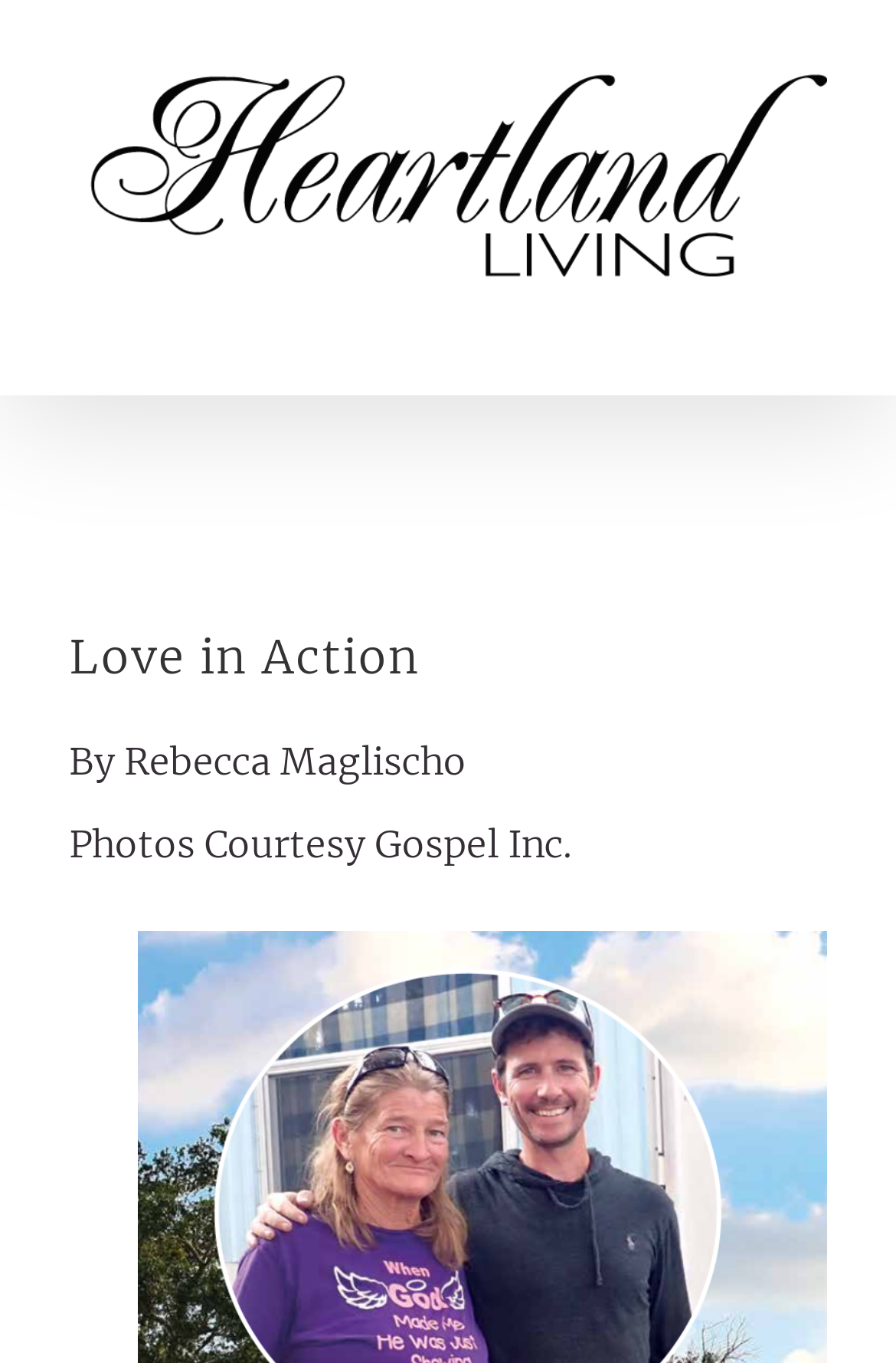Use a single word or phrase to respond to the question:
What is the source of the photos in the article?

Gospel Inc.